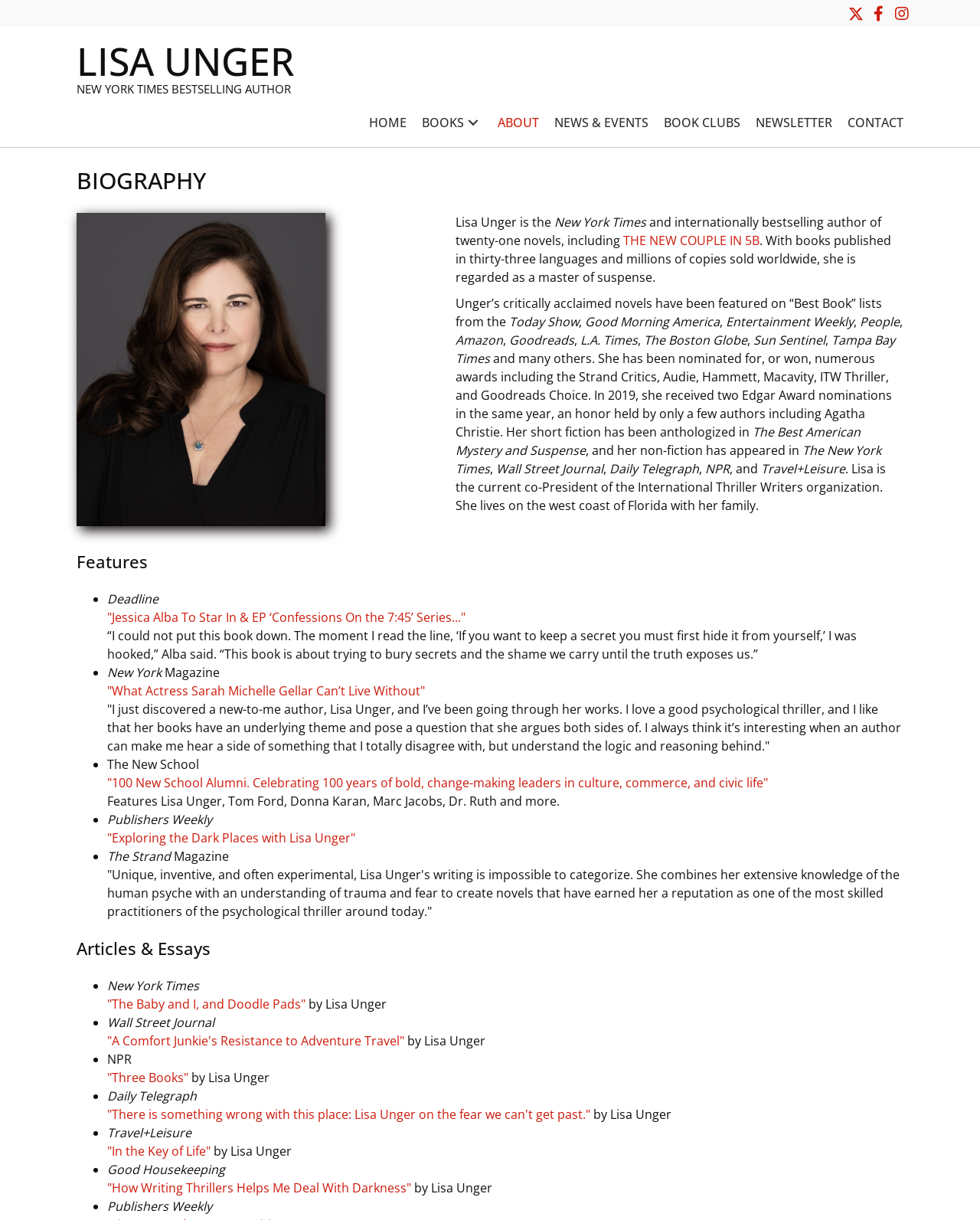Provide a brief response in the form of a single word or phrase:
What is the author's name?

Lisa Unger